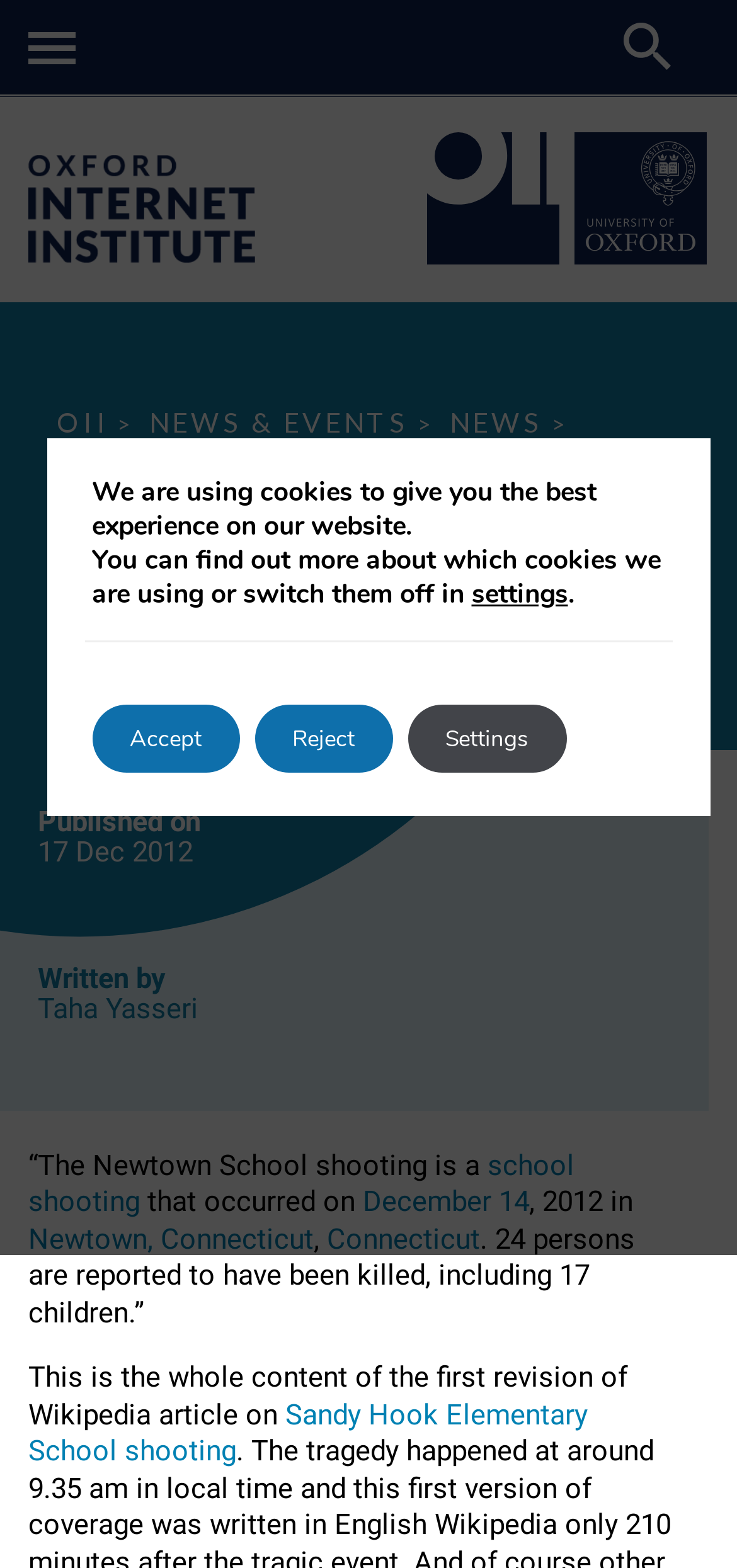Detail the various sections and features of the webpage.

The webpage is about the coverage of a tragedy, specifically the Newtown School shooting. At the top left corner, there is a mobile menu button and an OII logo that links to the homepage. Next to the logo is a navigation link to Oxford University. On the top right corner, there is a mobile search button.

Below the top navigation bar, there are several links, including "OII", "NEWS & EVENTS", and "NEWS". The main heading "The coverage of a tragedy" is located below these links.

The article's metadata is displayed below the heading, including the publication date "17 Dec 2012" and the author "Taha Yasseri". The article's content starts with a quote about the Newtown School shooting, which occurred on December 14, 2012, in Newtown, Connecticut. The quote mentions that 24 persons were reported to have been killed, including 17 children.

The article continues with a description of the Wikipedia article on the Sandy Hook Elementary School shooting. At the bottom of the page, there is a notice about the use of cookies on the website, with options to find out more or switch them off. There are also three buttons: "Accept", "Reject", and "Settings".